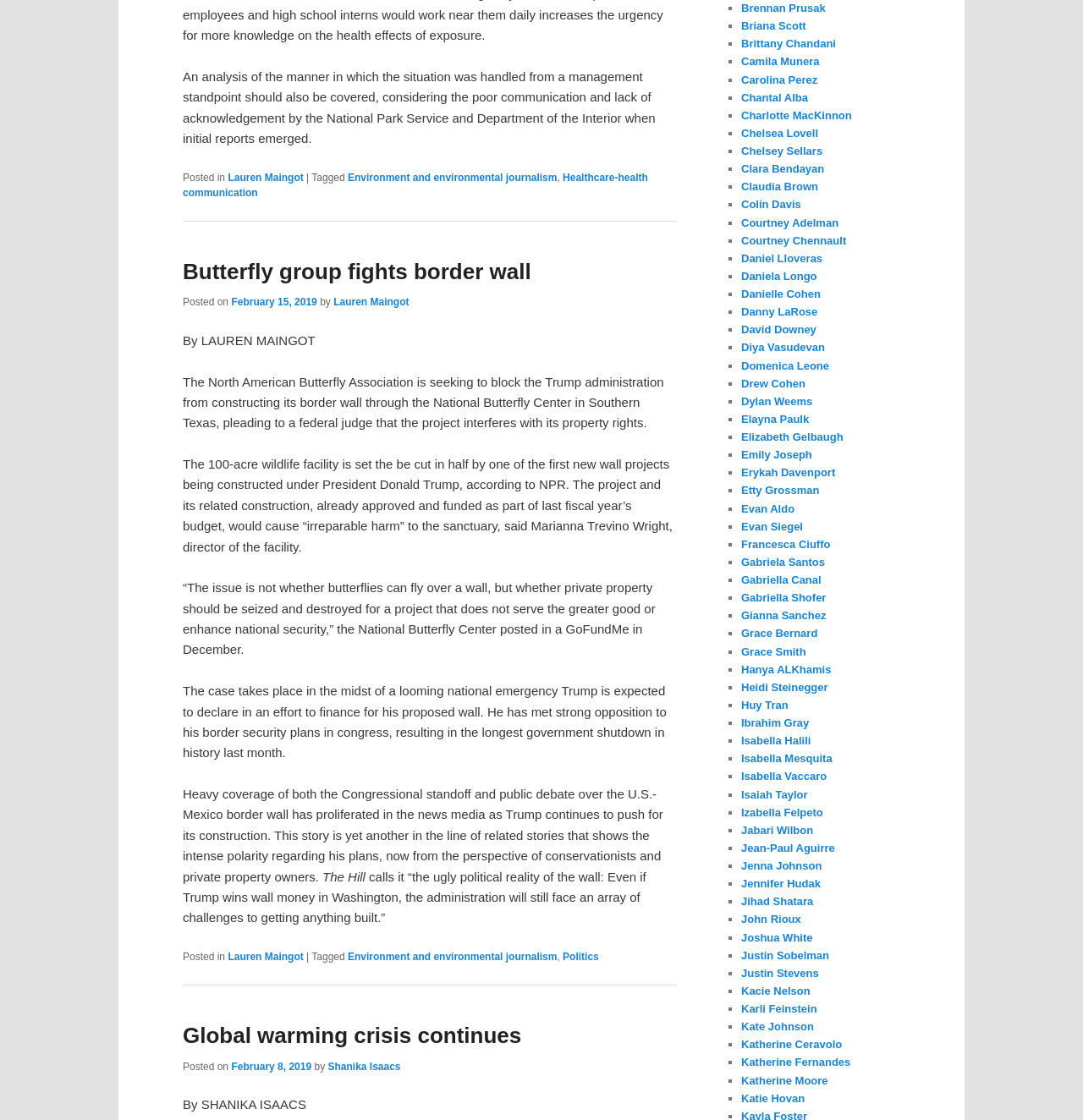Provide the bounding box coordinates of the HTML element this sentence describes: "Katherine Moore". The bounding box coordinates consist of four float numbers between 0 and 1, i.e., [left, top, right, bottom].

[0.684, 0.959, 0.765, 0.97]